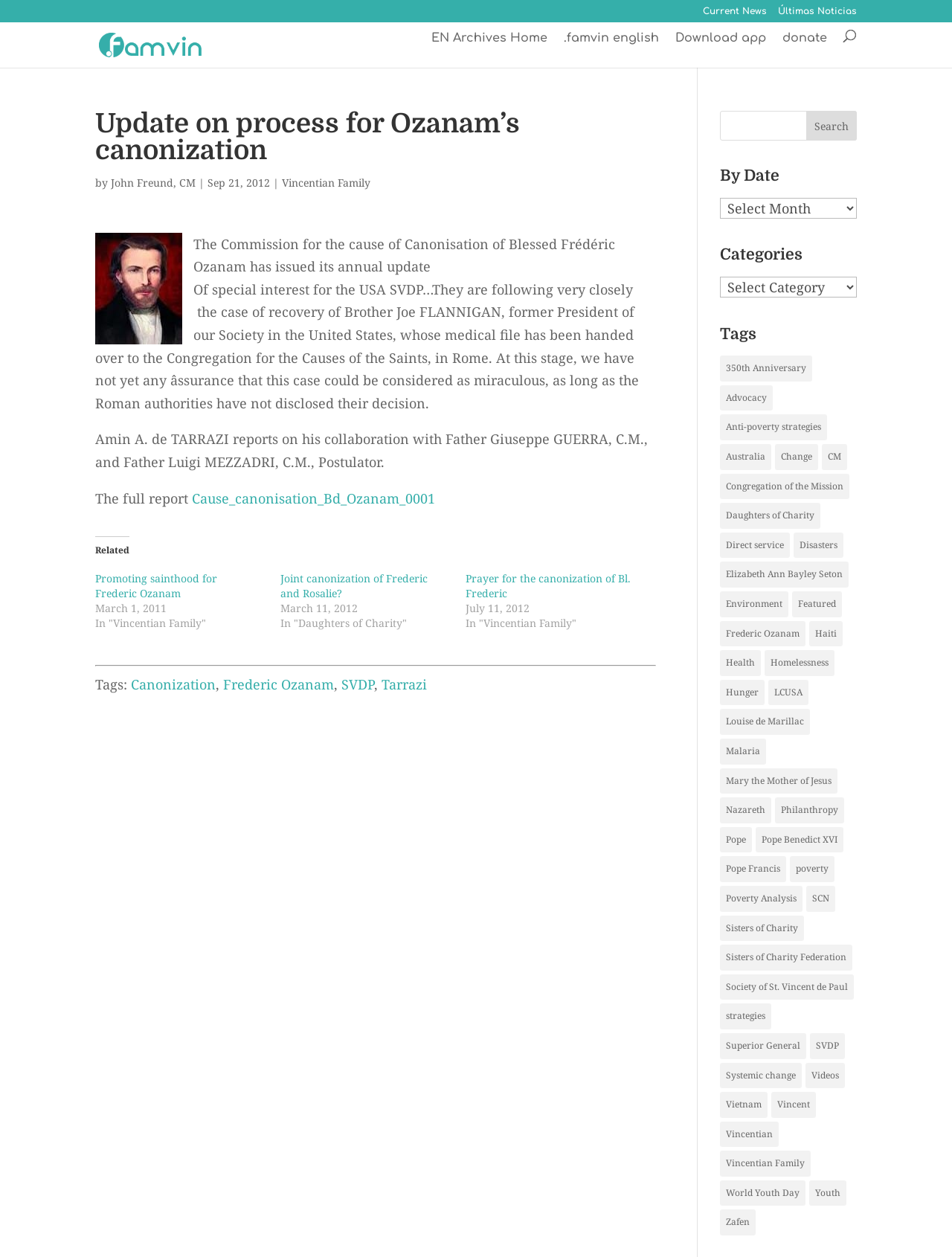Determine the bounding box coordinates for the UI element described. Format the coordinates as (top-left x, top-left y, bottom-right x, bottom-right y) and ensure all values are between 0 and 1. Element description: name="s" placeholder="Search …" title="Search for:"

[0.157, 0.017, 0.877, 0.019]